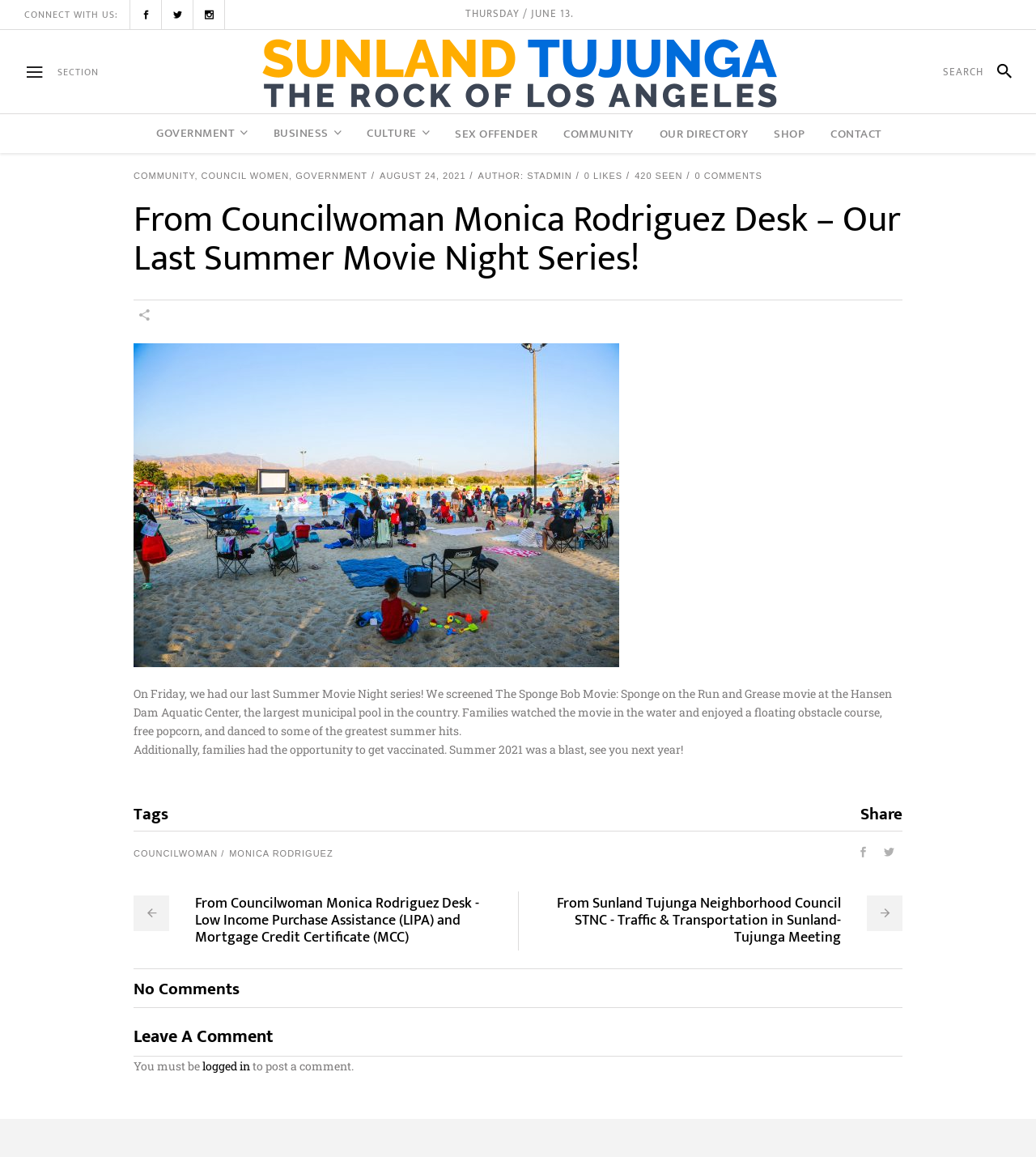Use one word or a short phrase to answer the question provided: 
What is the name of the community news website?

SunlandTujunga.com